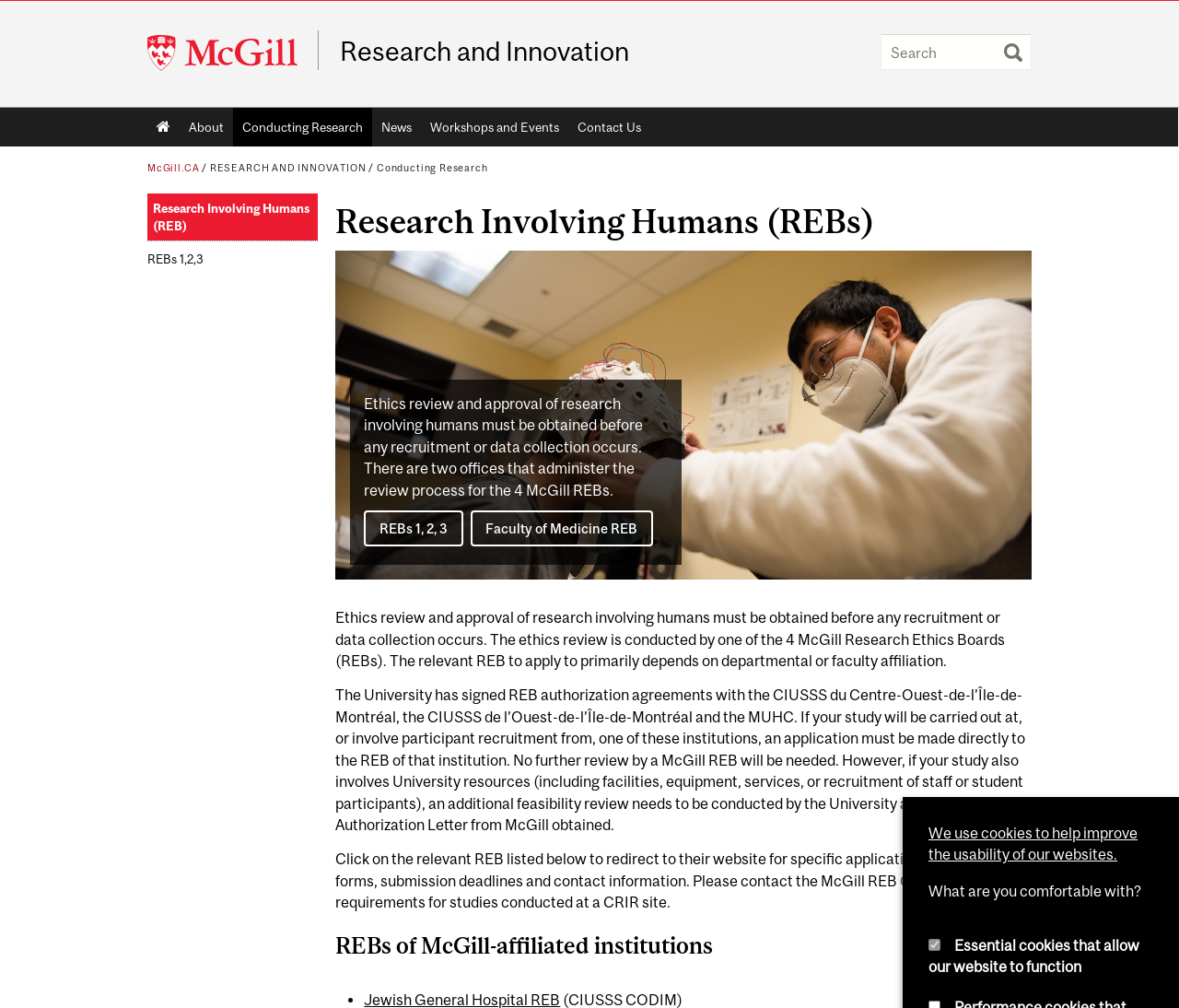Using the element description: "Conducting Research", determine the bounding box coordinates. The coordinates should be in the format [left, top, right, bottom], with values between 0 and 1.

[0.32, 0.161, 0.414, 0.172]